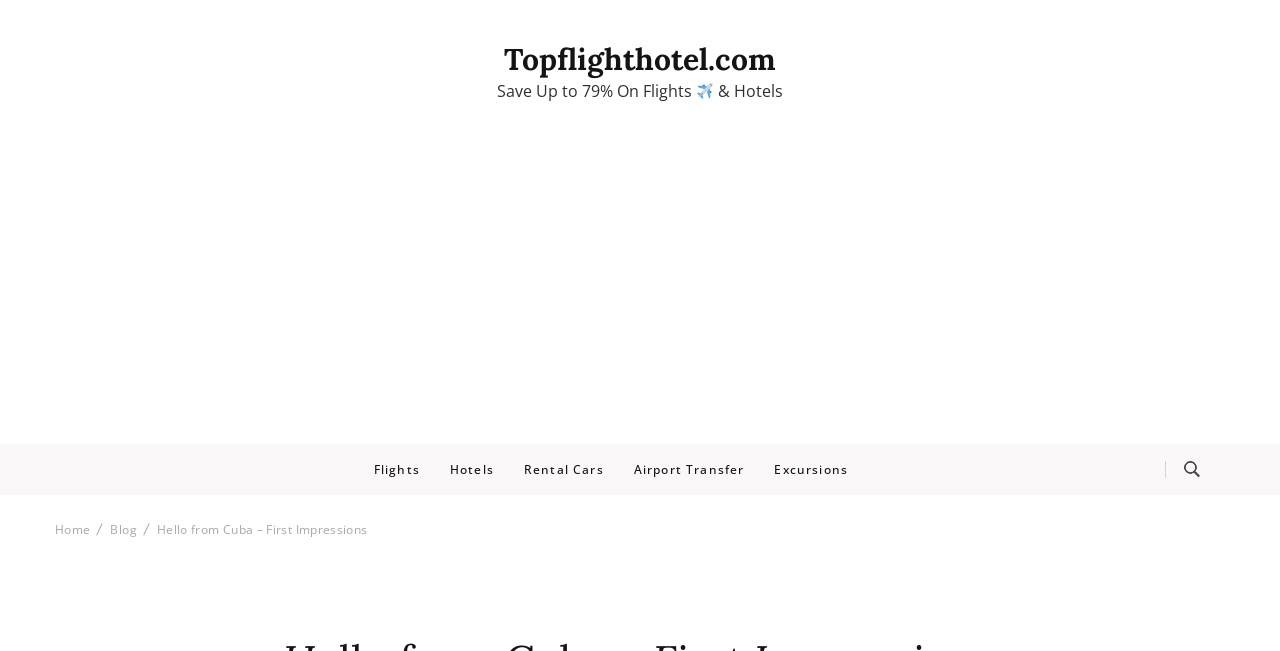Identify the bounding box coordinates of the specific part of the webpage to click to complete this instruction: "Click on the 'Hello from Cuba – First Impressions' link".

[0.123, 0.801, 0.287, 0.827]